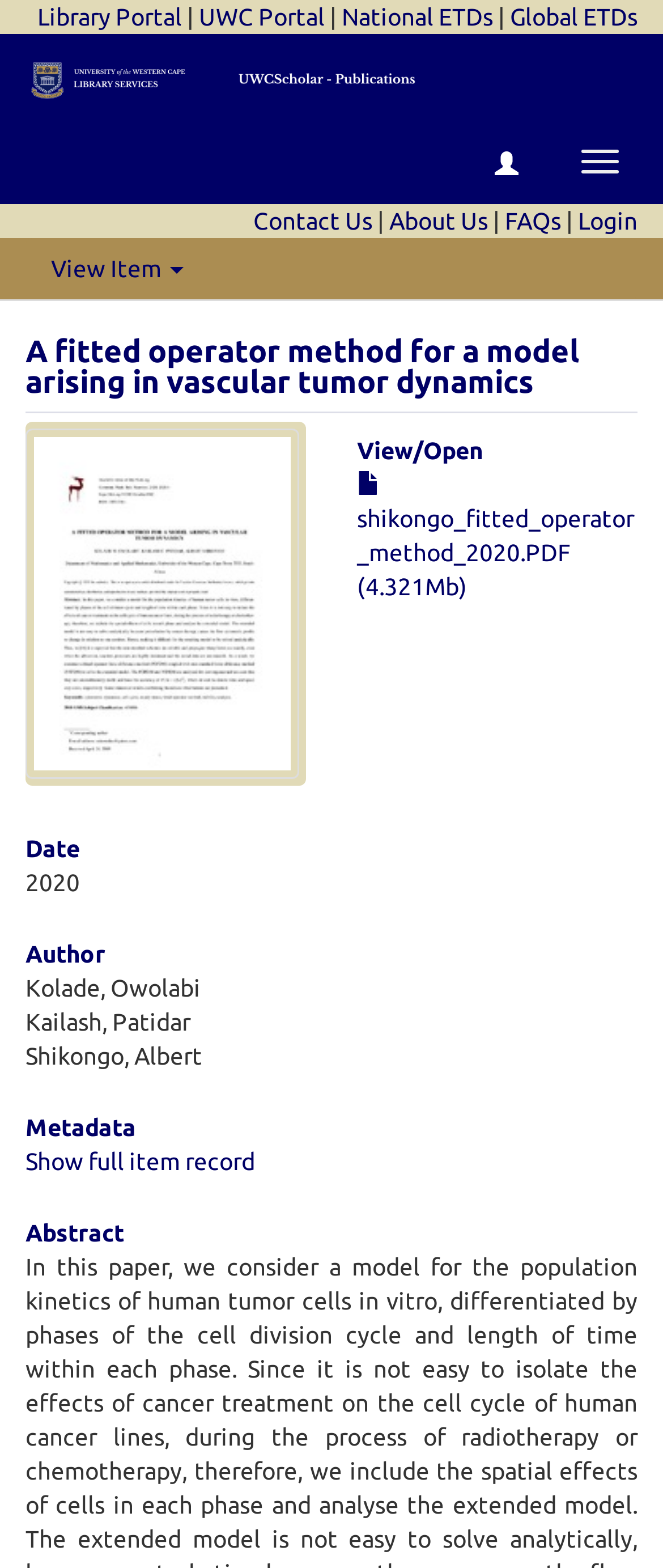Identify the bounding box coordinates of the clickable region required to complete the instruction: "View the item". The coordinates should be given as four float numbers within the range of 0 and 1, i.e., [left, top, right, bottom].

[0.077, 0.163, 0.277, 0.18]